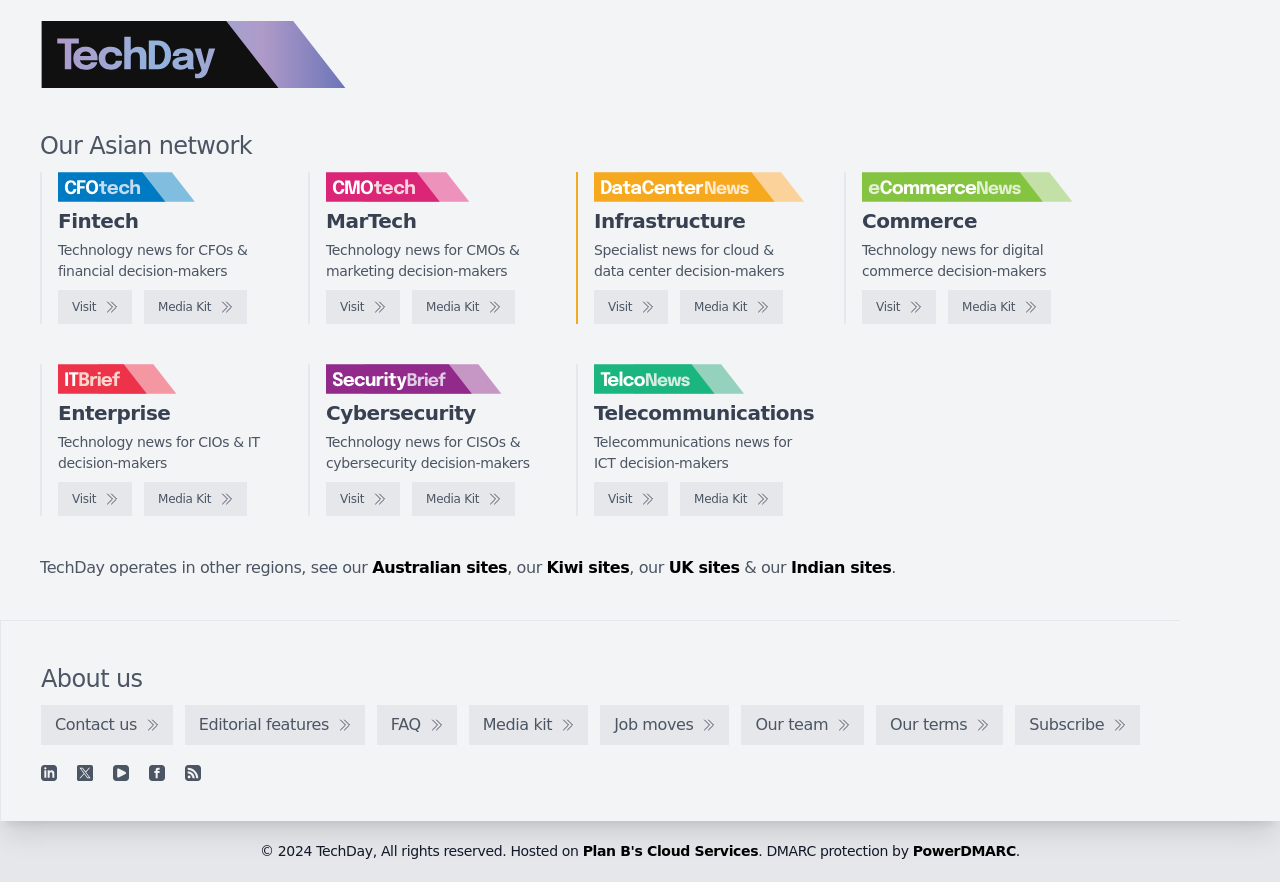Point out the bounding box coordinates of the section to click in order to follow this instruction: "Go to IT Brief".

[0.045, 0.546, 0.103, 0.585]